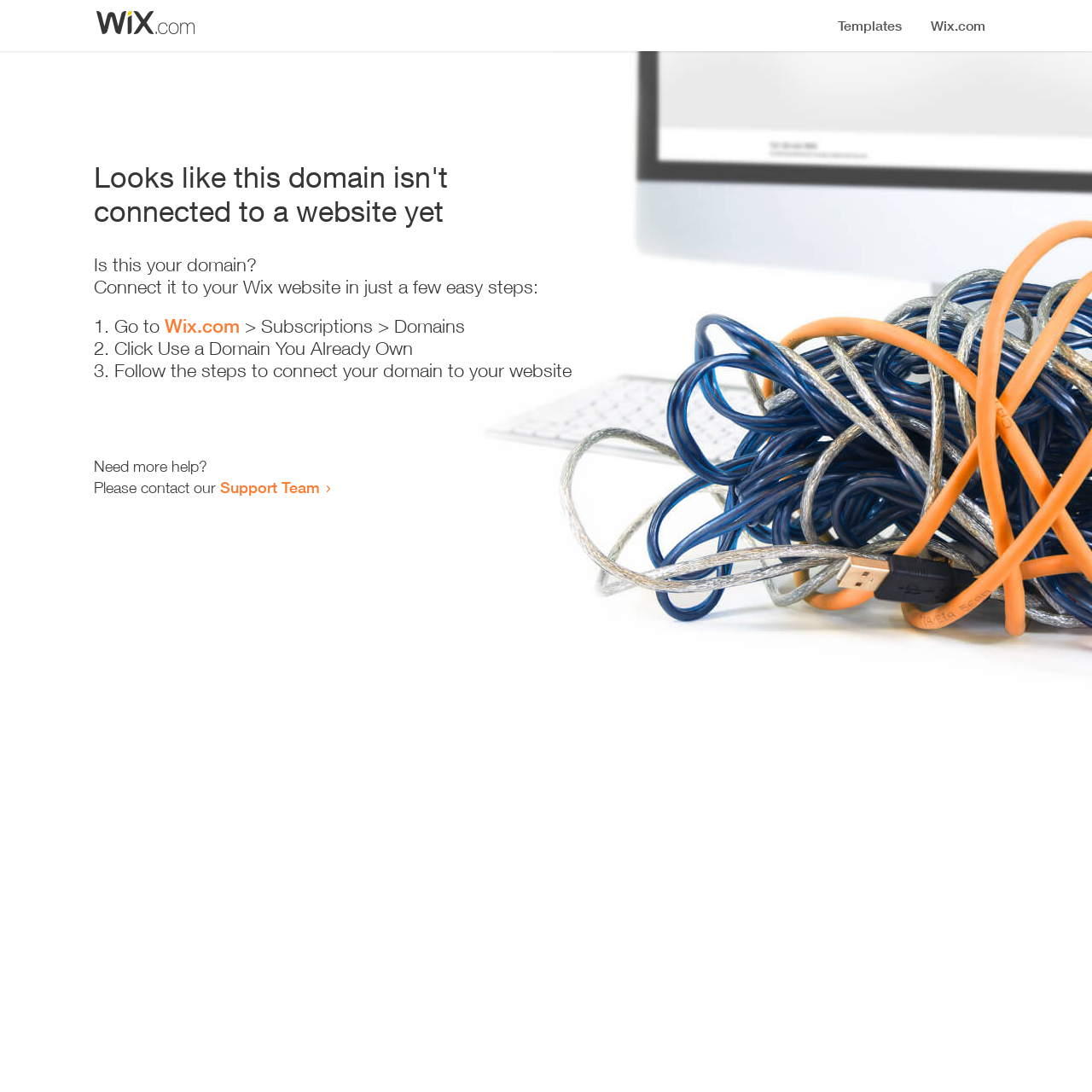Describe the webpage in detail, including text, images, and layout.

The webpage appears to be an error page, indicating that a domain is not connected to a website yet. At the top, there is a small image, followed by a heading that states the error message. Below the heading, there is a series of instructions to connect the domain to a Wix website. The instructions are presented in a step-by-step format, with three numbered list items. Each list item contains a brief description of the action to take, with a link to Wix.com in the first step. 

To the right of the instructions, there is a small section that offers additional help, with a link to the Support Team. The overall layout is simple and easy to follow, with clear headings and concise text.